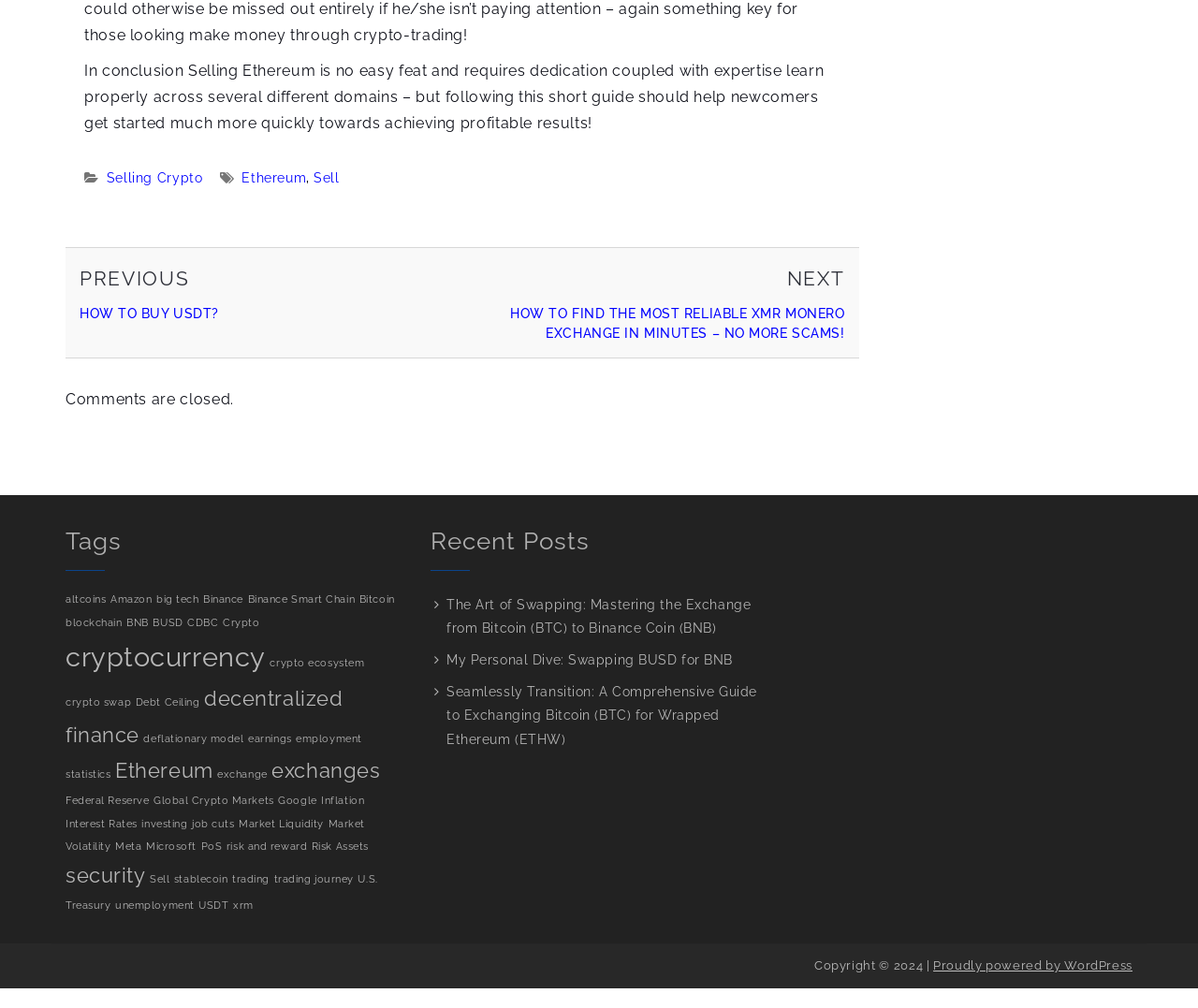Given the element description: "Global Crypto Markets", predict the bounding box coordinates of this UI element. The coordinates must be four float numbers between 0 and 1, given as [left, top, right, bottom].

[0.128, 0.808, 0.229, 0.819]